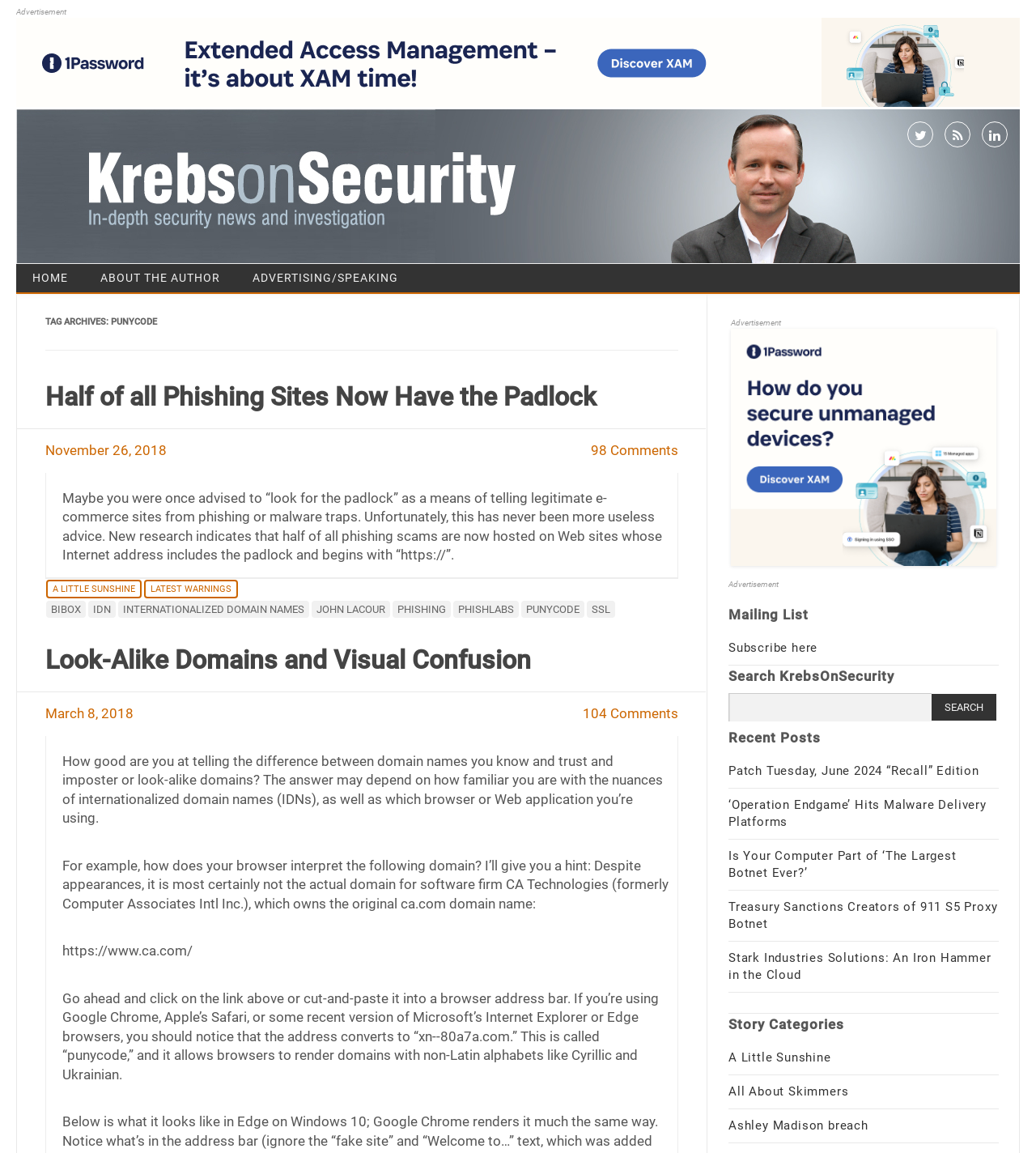Explain the contents of the webpage comprehensively.

The webpage is about Krebs on Security, a website focused on cybersecurity and technology news. At the top, there is an advertisement banner with an image. Below it, there are several links to navigate through the website, including "HOME", "ABOUT THE AUTHOR", and "ADVERTISING/SPEAKING". 

The main content of the webpage is divided into two sections. The first section has a heading "TAG ARCHIVES: PUNYCODE" and features an article titled "Half of all Phishing Sites Now Have the Padlock". The article discusses how phishing scams are increasingly using HTTPS and padlocks to appear legitimate. Below the article, there are links to other related articles, including "Look-Alike Domains and Visual Confusion".

The second section of the main content features a series of links to recent posts, including "Patch Tuesday, June 2024 “Recall” Edition", "‘Operation Endgame’ Hits Malware Delivery Platforms", and "Is Your Computer Part of ‘The Largest Botnet Ever?’". There is also a search bar where users can search for specific topics on the website.

On the right side of the webpage, there are several links to story categories, including "A Little Sunshine", "All About Skimmers", and "Ashley Madison breach". Additionally, there is a mailing list subscription link and a section for advertisements.